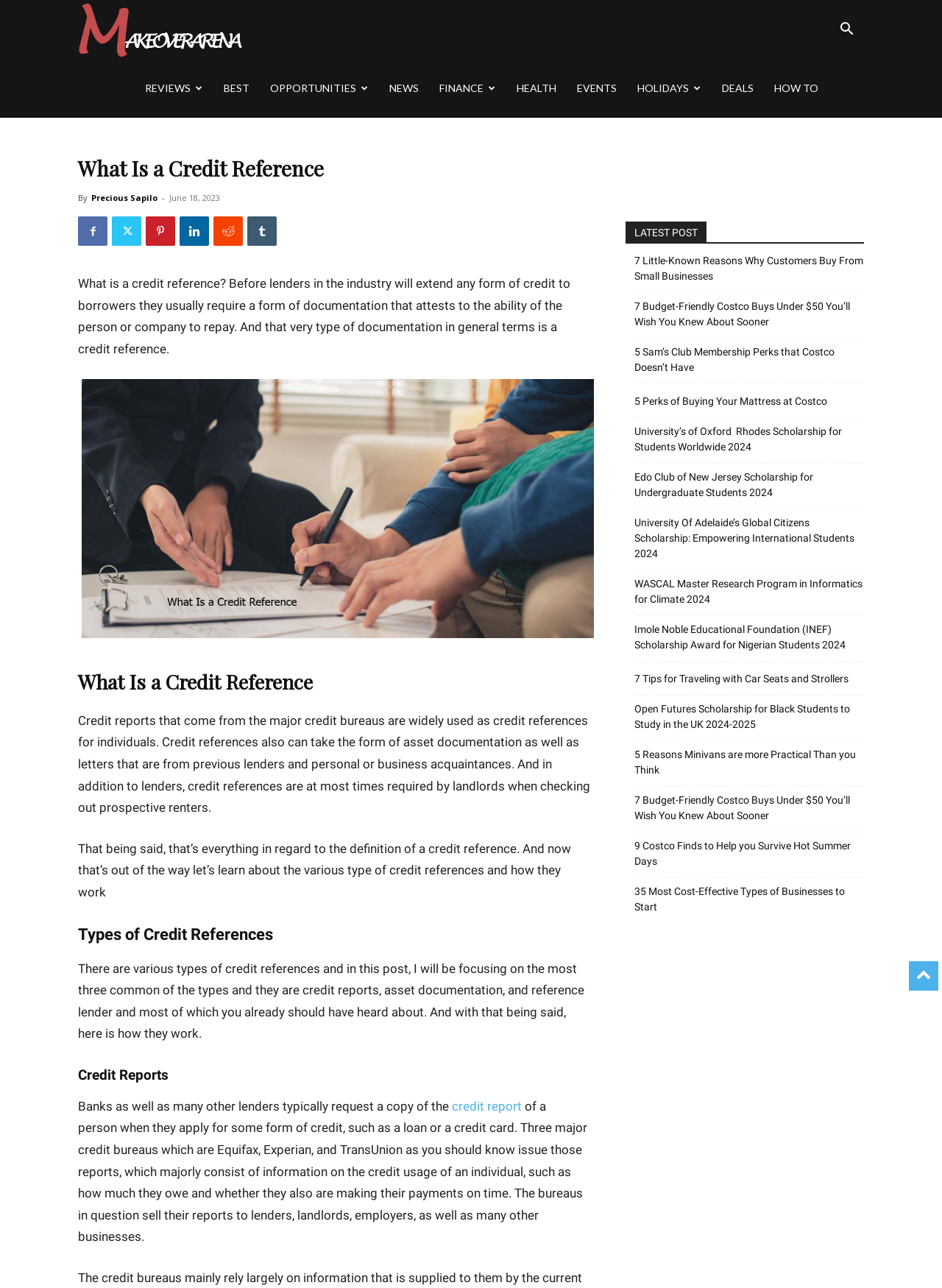Give an extensive and precise description of the webpage.

This webpage is about credit references, specifically explaining what they are and their different types. At the top, there is a search button and a link to the website's homepage, "Makeoverarena". Below that, there are several links to different categories, including "REVIEWS", "BEST", "OPPORTUNITIES", "NEWS", "FINANCE", "HEALTH", "EVENTS", "HOLIDAYS", "DEALS", and "HOW TO".

The main content of the page is divided into sections, each with a heading. The first section is titled "What Is a Credit Reference" and provides a brief introduction to the topic. Below that, there is an image related to credit references. The text explains that credit references are required by lenders to assess a borrower's creditworthiness and that they can take various forms, including credit reports and asset documentation.

The next section is titled "Types of Credit References" and discusses the different types of credit references, including credit reports, asset documentation, and reference letters. The following sections delve deeper into each of these types, explaining how they work and what information they provide.

On the right side of the page, there is a complementary section titled "LATEST POST" that lists several links to recent articles on various topics, including business, finance, and education. These links are arranged in a vertical list, with the most recent articles at the top.